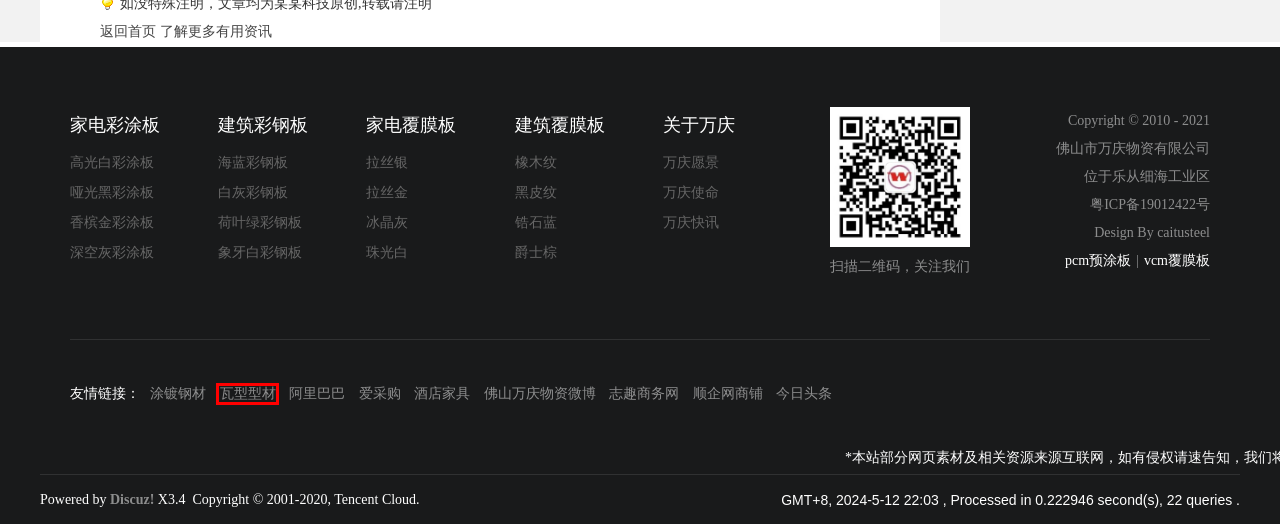You have a screenshot of a webpage with an element surrounded by a red bounding box. Choose the webpage description that best describes the new page after clicking the element inside the red bounding box. Here are the candidates:
A. 佛山市顺德区欧顺家具销售中心（个体工商户）-提供酒店，宴会，餐厅，各类家居灵感和产品解决方案
B. 彩涂钢板丨镀锌板丨冷轧板丨佛山市万庆物资有限公司
C. 各行业价格/批发/图片/品牌供应信息_佛山市万庆物资有限公司 - 找商网
D. 广东彩钢板-蓝色彩钢板,彩钢瓦,压型板,彩钢板房
E. Sina Visitor System
F. 佛山万庆建筑彩钢板,彩钢瓦,彩钢夹芯板,型钢,c型钢,H型钢,工字钢,扁钢,冷拉圆钢_宝钢,首钢,鞍钢彩钢板,华冠彩钢板_佛山市万庆物资有限公司
G. 高光白彩涂板_佛山_万庆彩钢板_象牙白,黑色,白灰彩涂_厂家_宝钢,首钢,鞍钢,华美彩涂板_亚光黑_预涂板_镀锌板_镀铝锌 佛山市万庆物资有限公司 -  佛山市万庆物资有限公司
H. 佛山市万庆物资有限公司_志趣

F